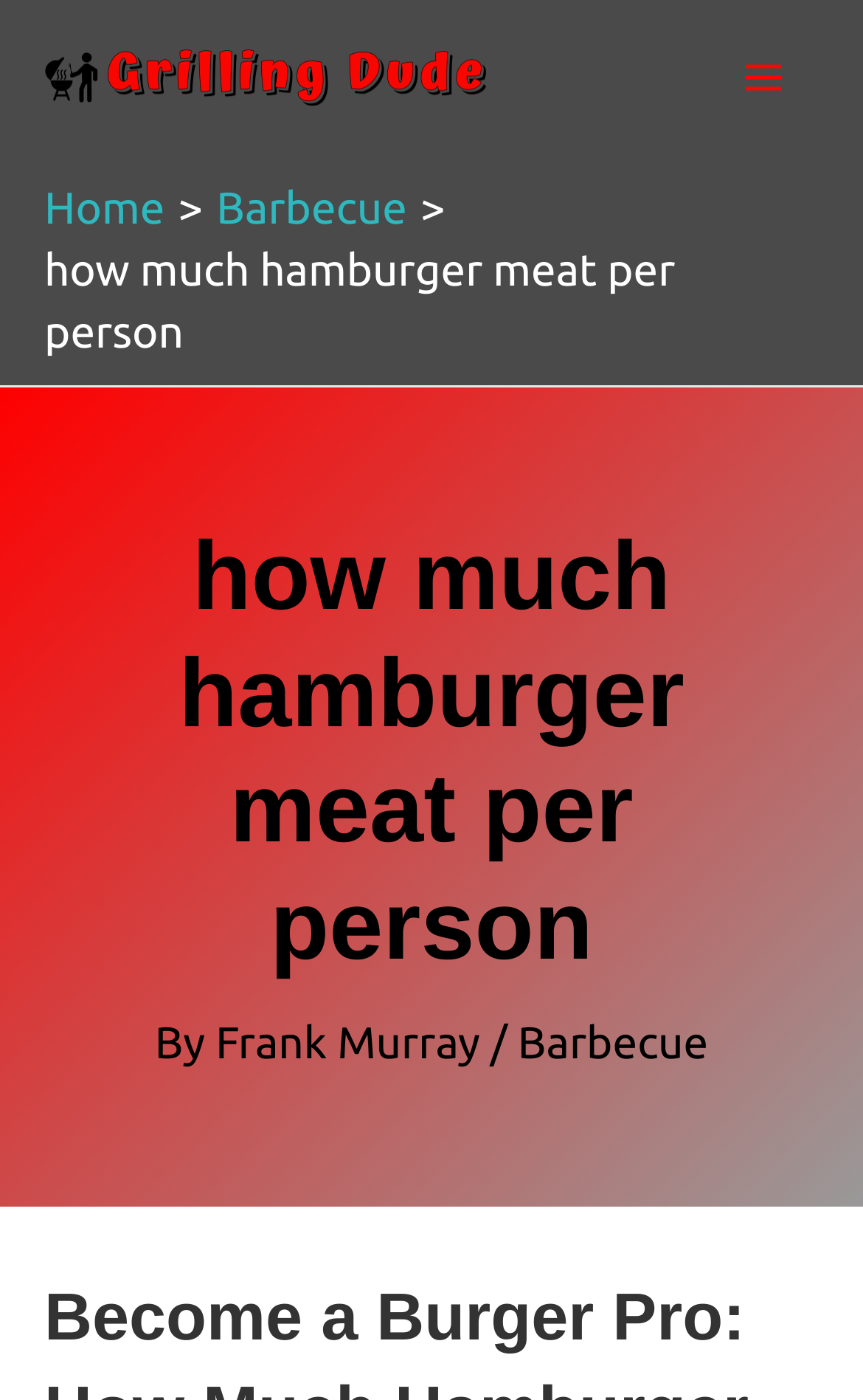Please analyze the image and provide a thorough answer to the question:
What is the logo of the website?

I found the logo by looking at the top-left corner of the webpage, where there is an image with the text 'grilling dude logo'. This image is likely the logo of the website.